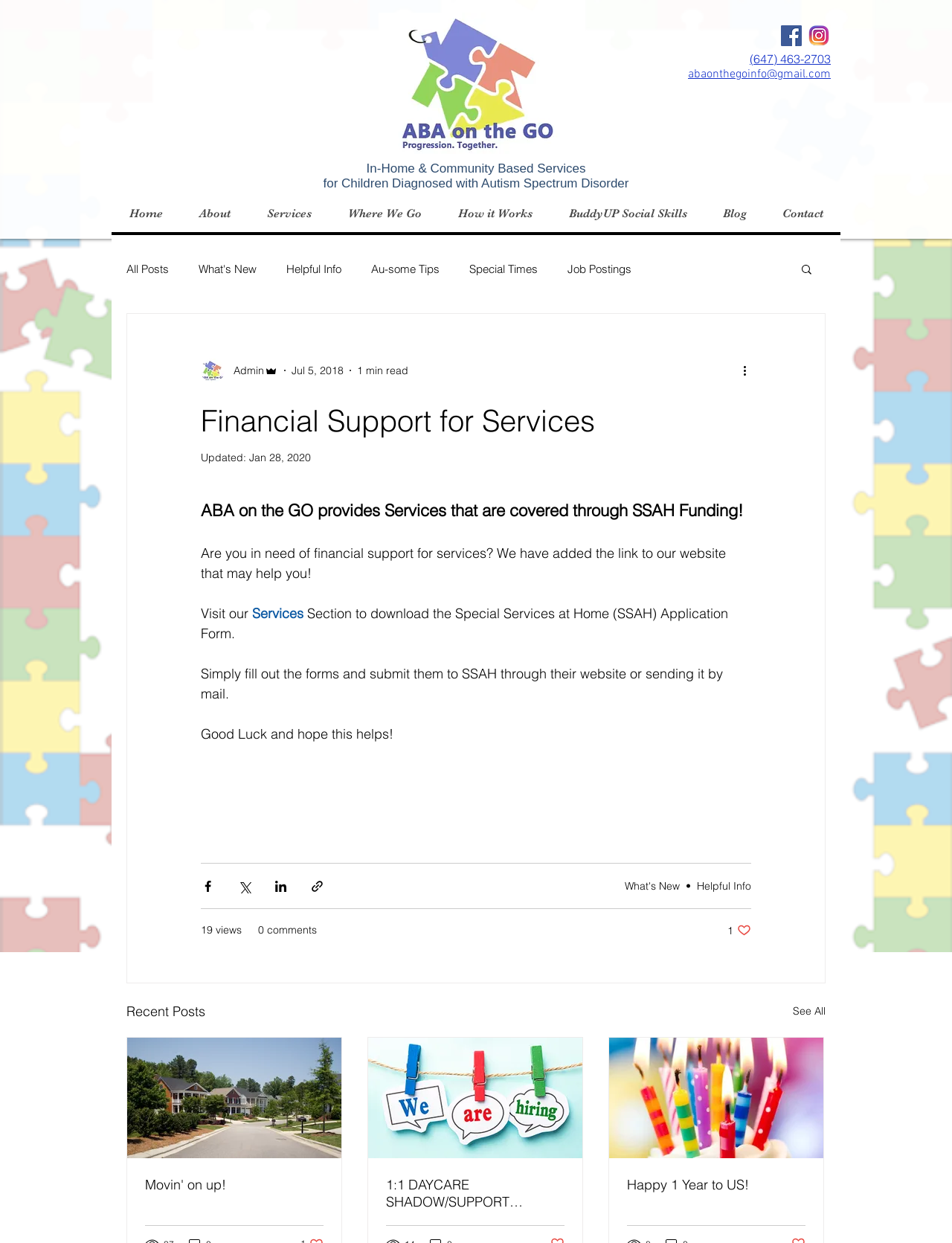How many social media links are there in the social bar?
Look at the image and respond with a single word or a short phrase.

2